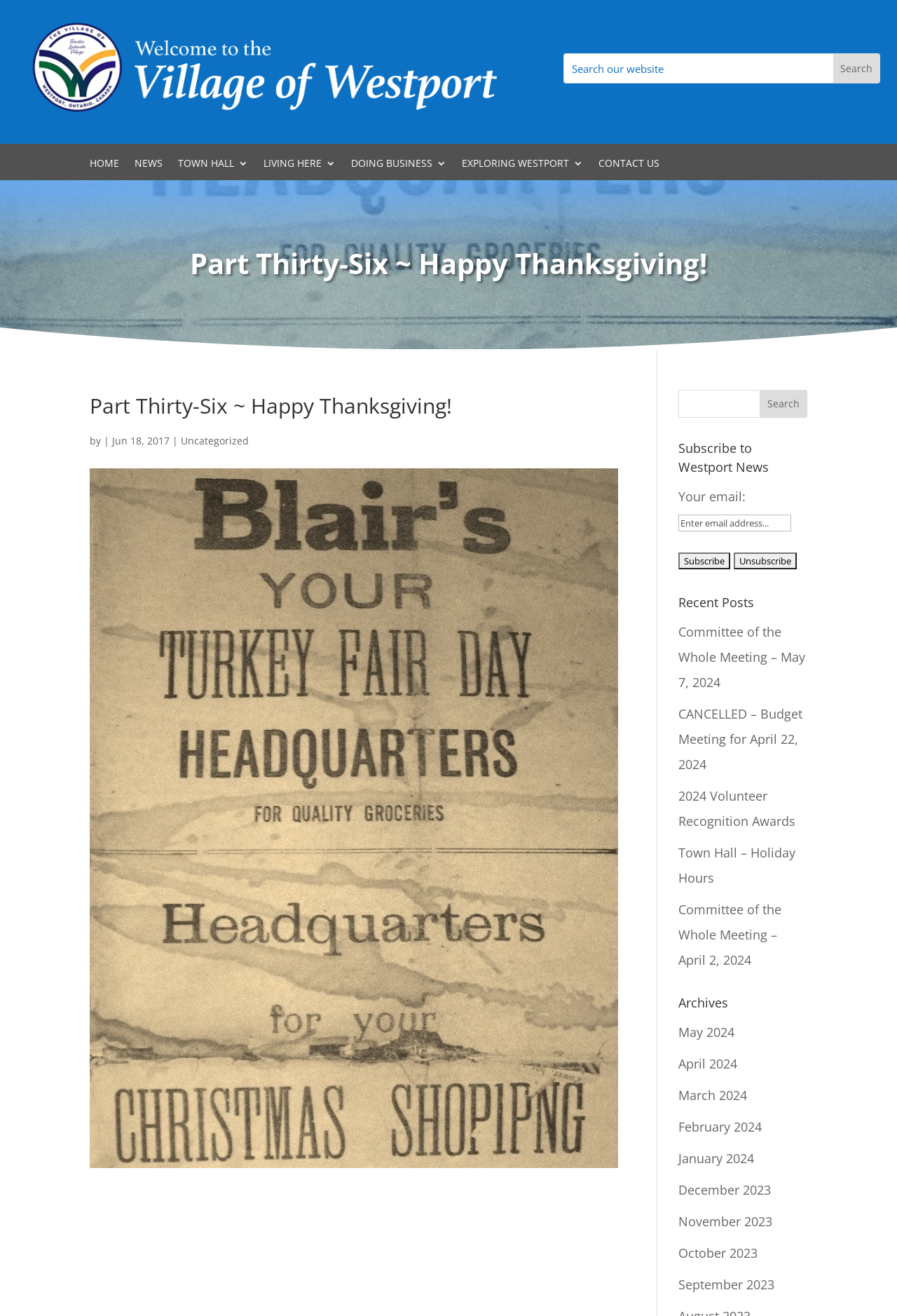Locate the bounding box coordinates of the clickable region to complete the following instruction: "Search the website."

[0.629, 0.041, 0.98, 0.063]